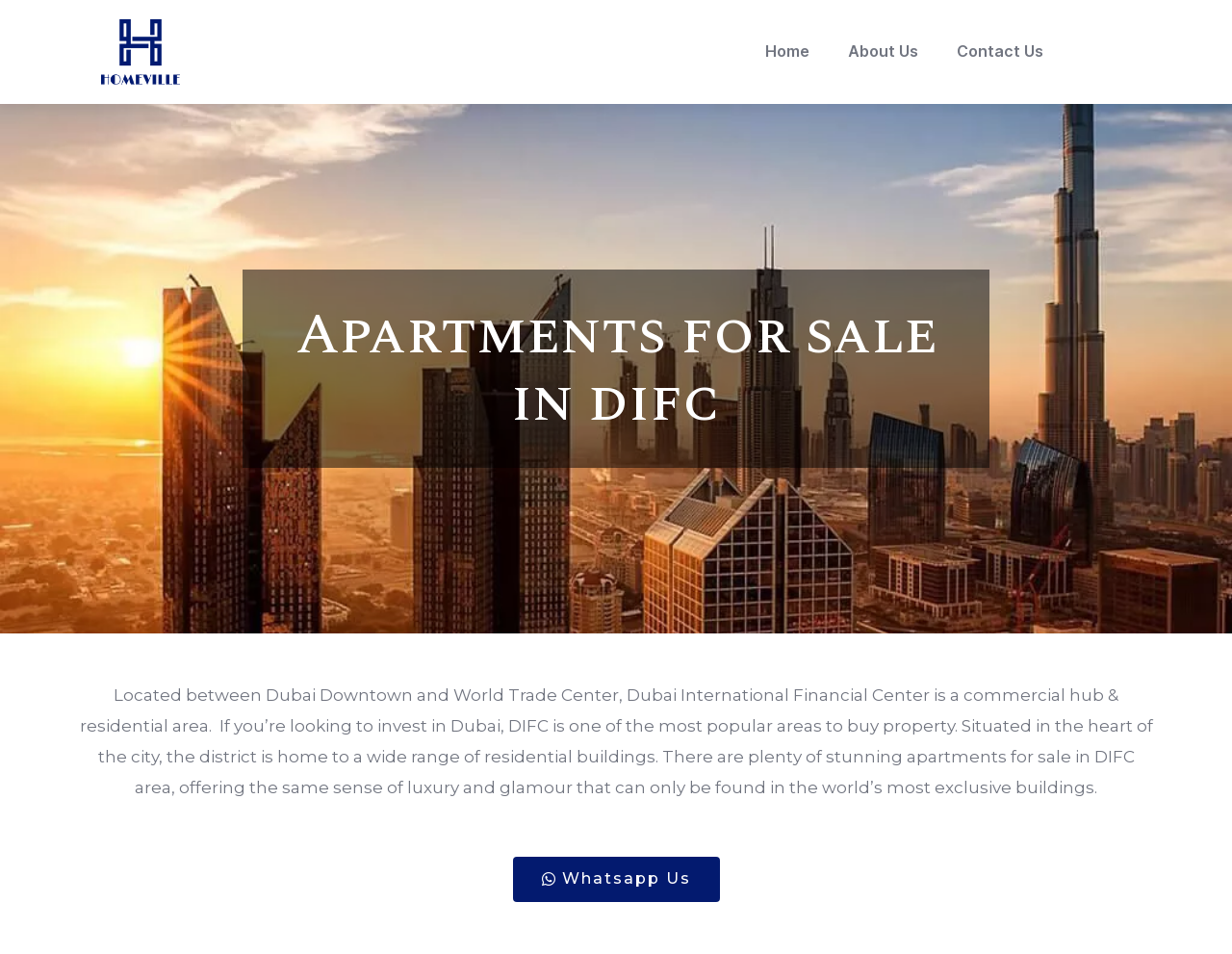Answer the question in a single word or phrase:
What is the tone of the webpage content?

Informative